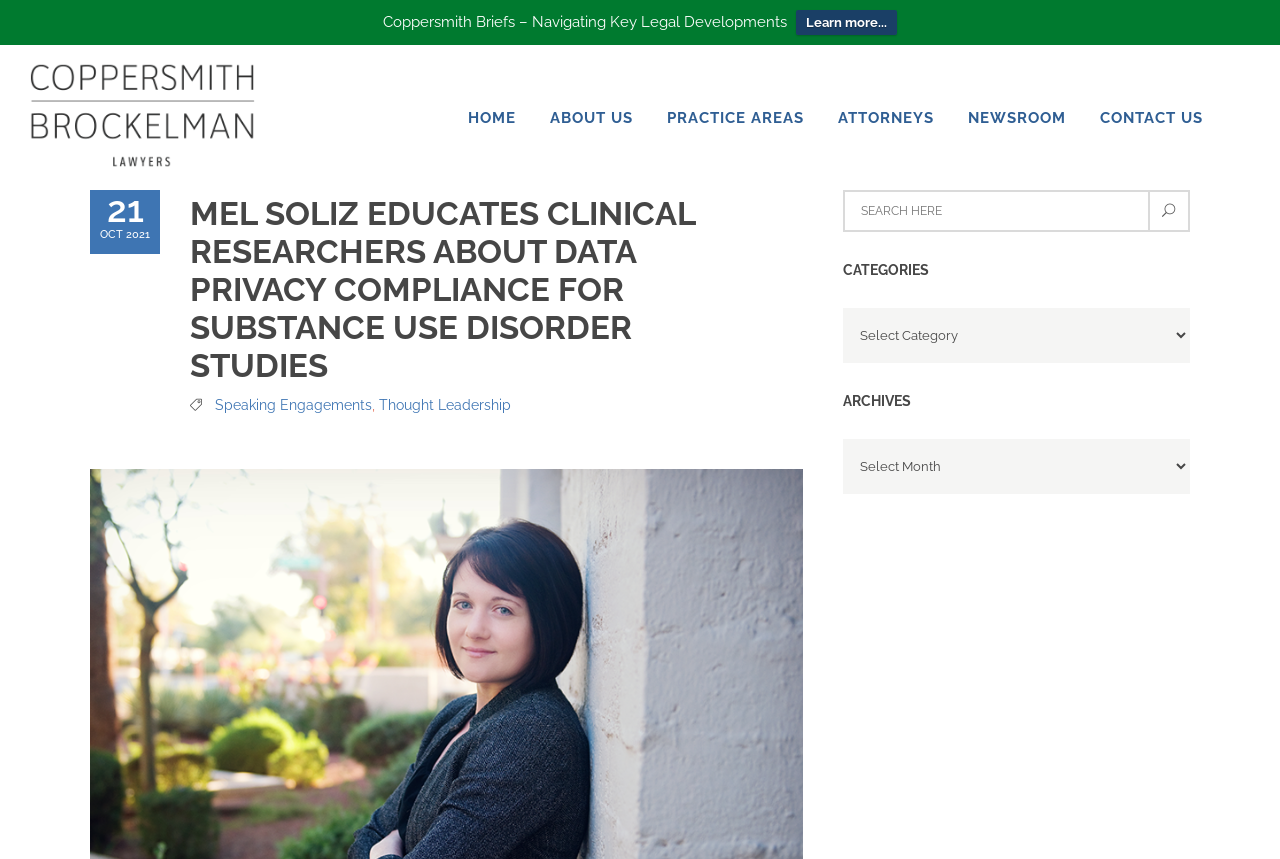What is the category of the article?
Could you please answer the question thoroughly and with as much detail as possible?

I determined the category of the article by looking at the static text 'Coppersmith Briefs – Navigating Key Legal Developments' located near the top of the webpage. This text suggests that the article is part of a series or category called 'Coppersmith Briefs'.